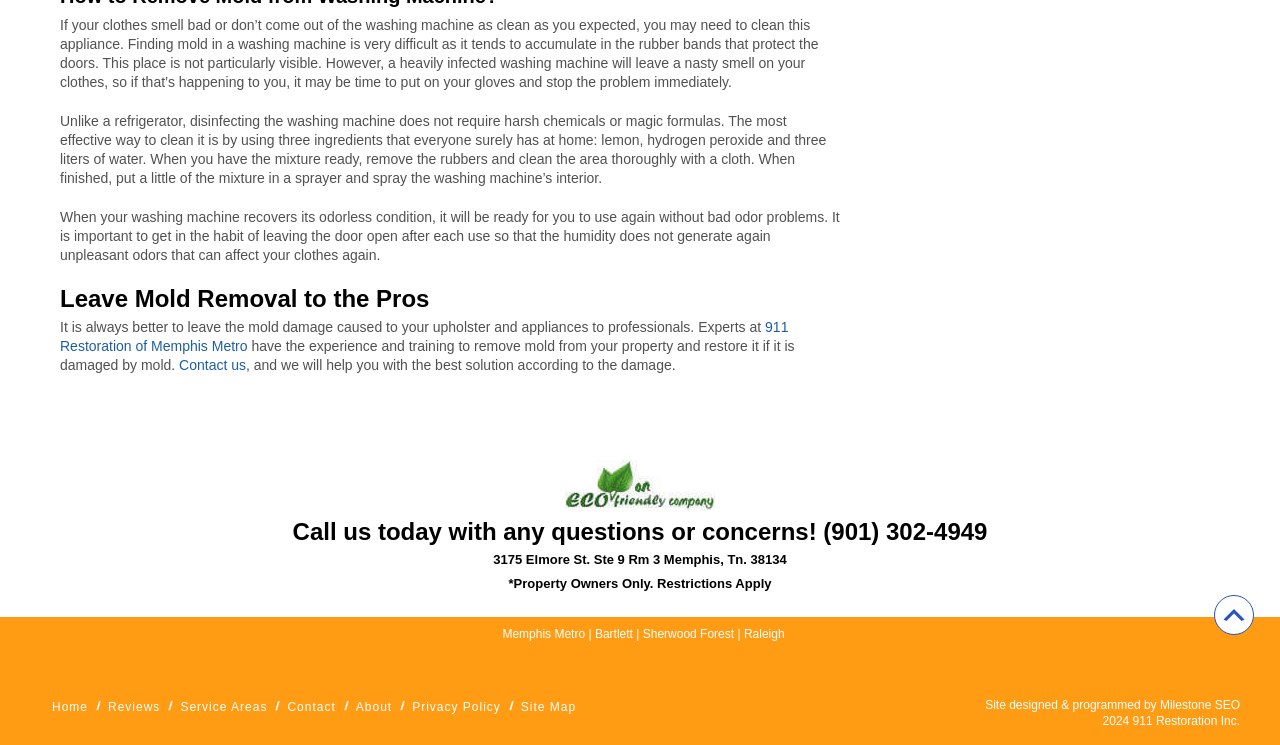Given the description "Accessibility", provide the bounding box coordinates of the corresponding UI element.

None